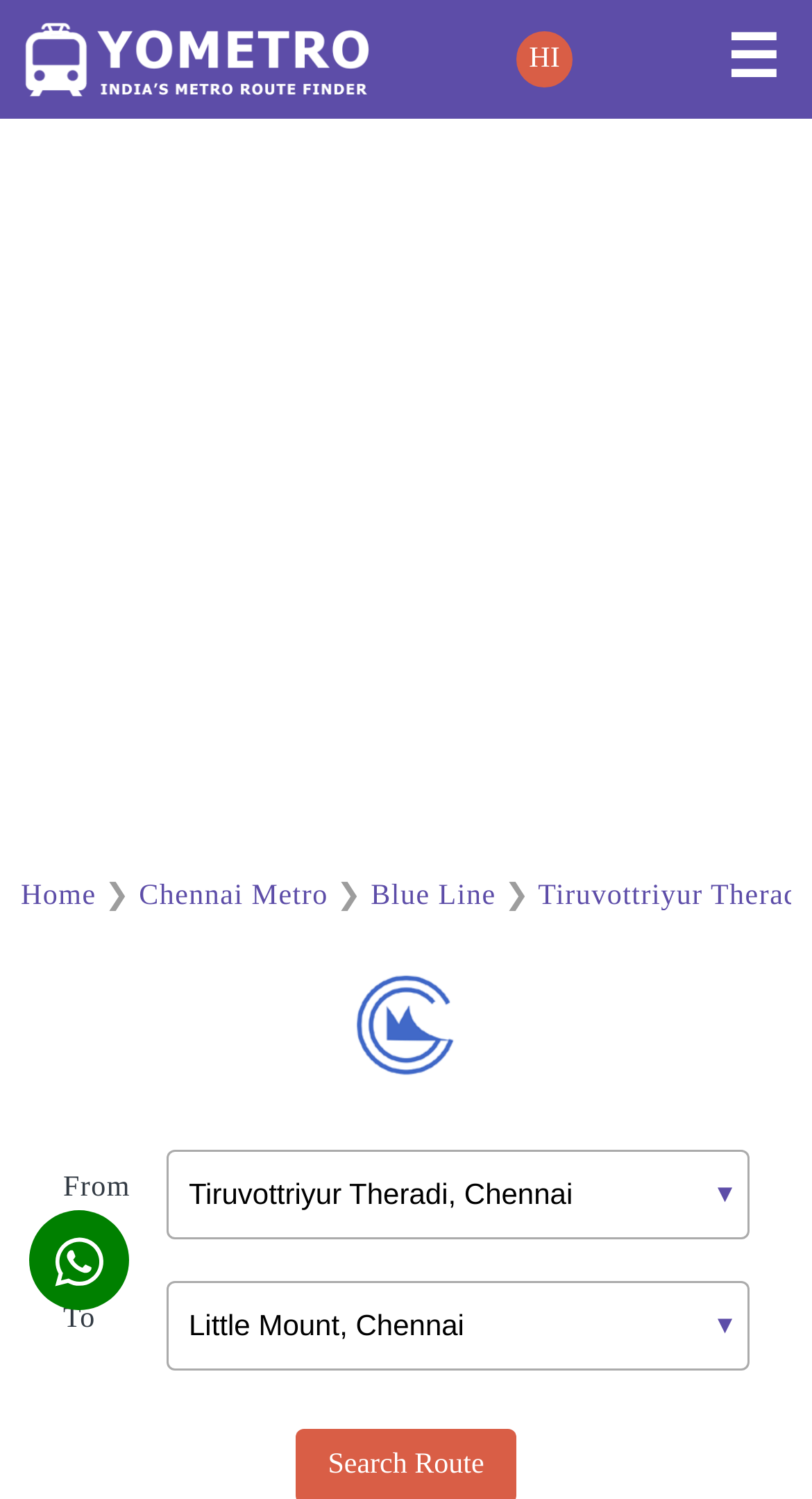Identify the bounding box coordinates of the region that should be clicked to execute the following instruction: "Open navigation menu".

[0.879, 0.014, 0.974, 0.066]